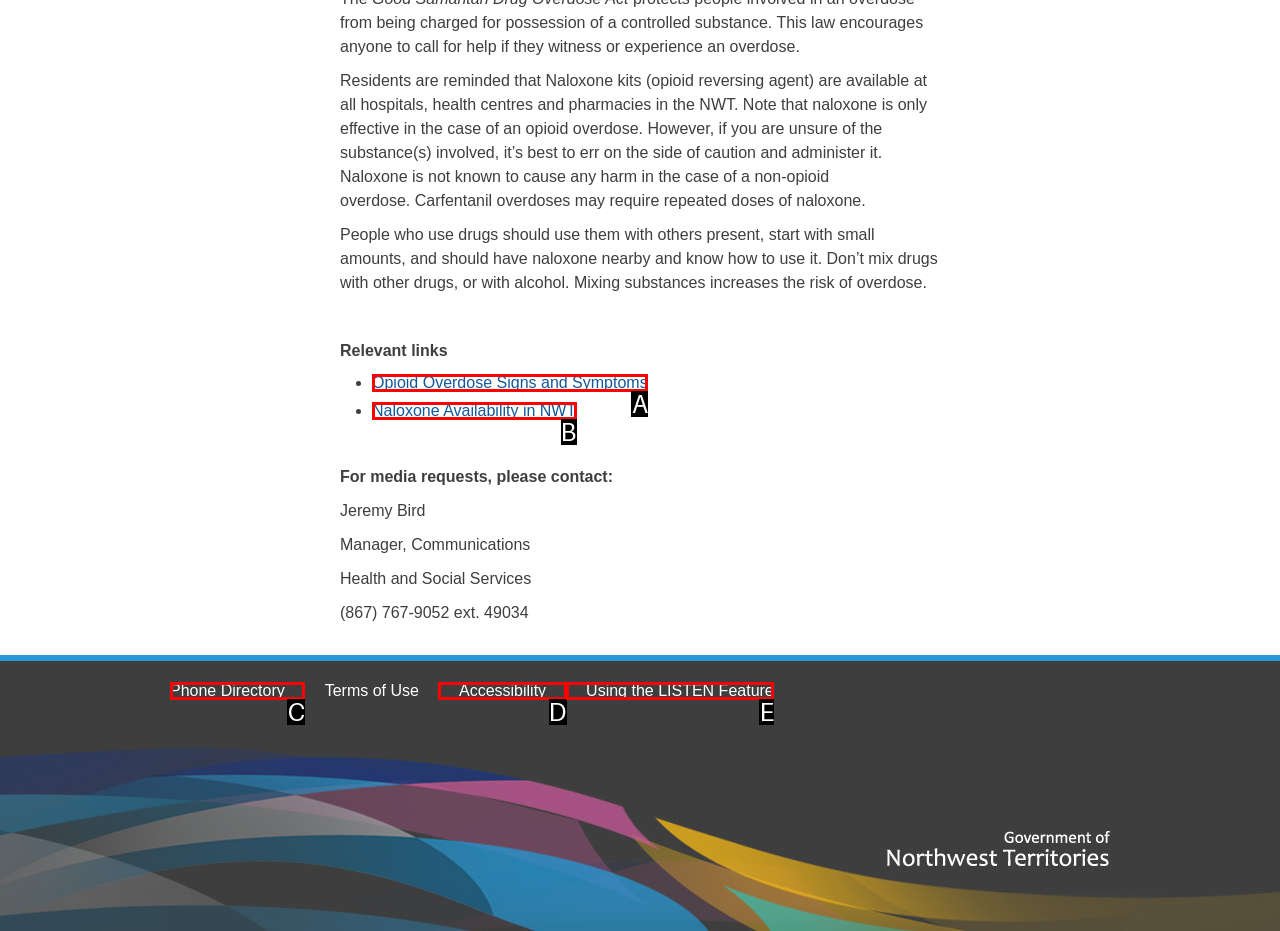Determine which HTML element corresponds to the description: Phone Directory. Provide the letter of the correct option.

C